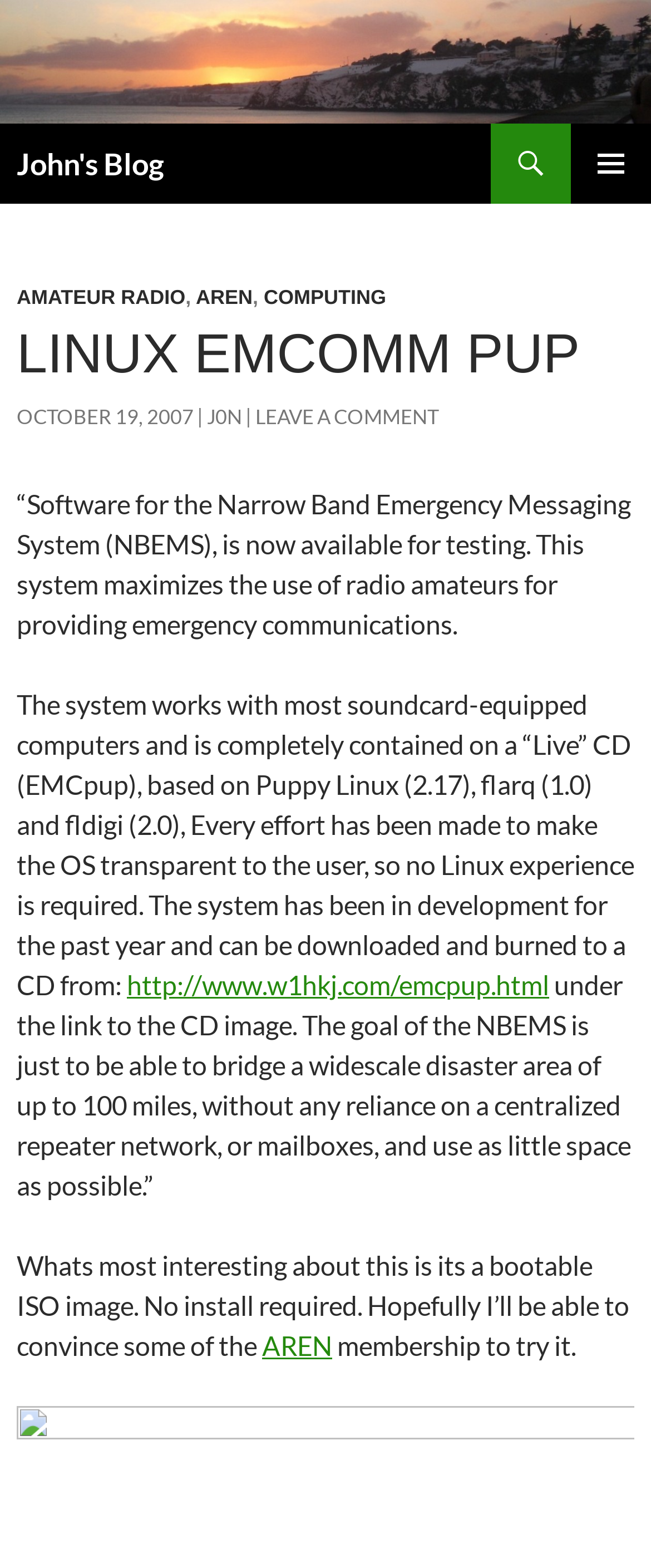What is the format of the EMCpup system?
Look at the screenshot and respond with one word or a short phrase.

Bootable ISO image